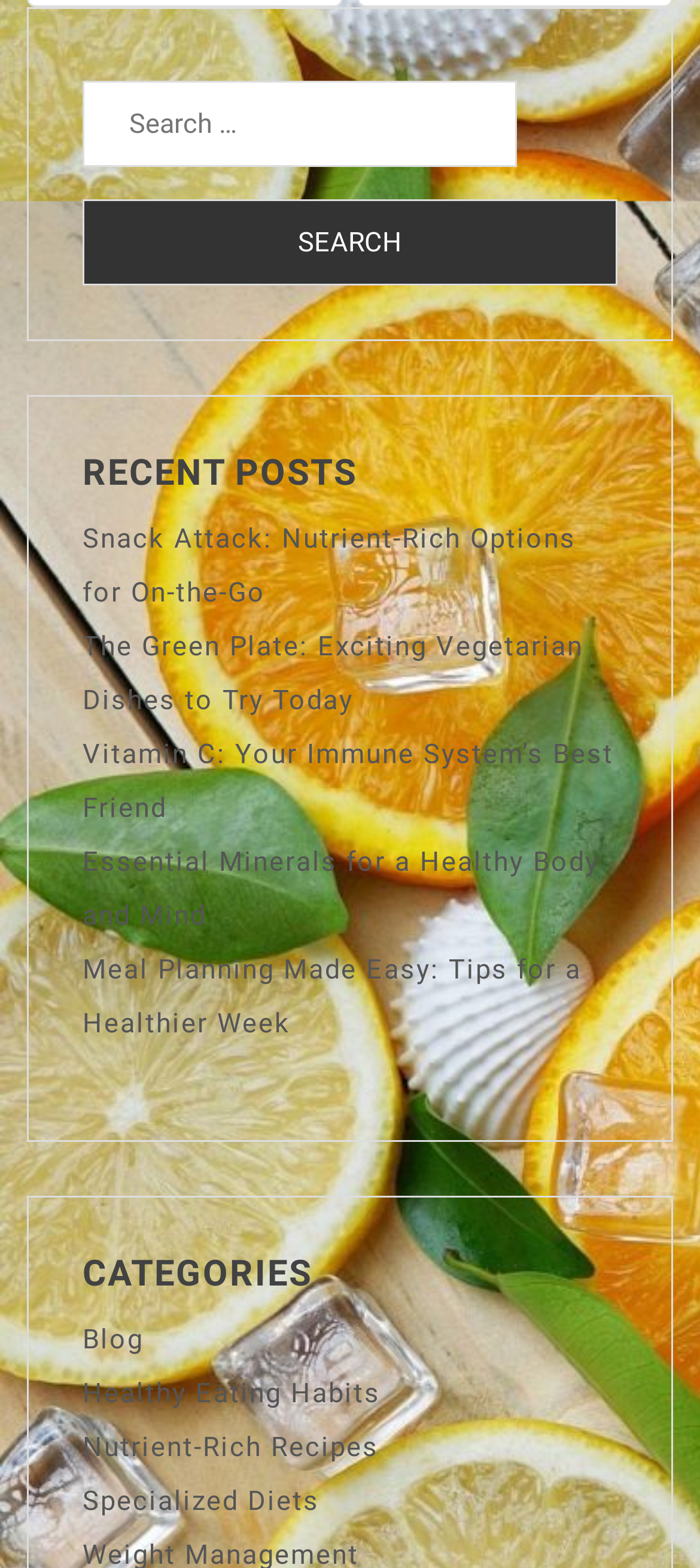Find the bounding box coordinates for the area that must be clicked to perform this action: "Search for something".

[0.118, 0.051, 0.738, 0.106]